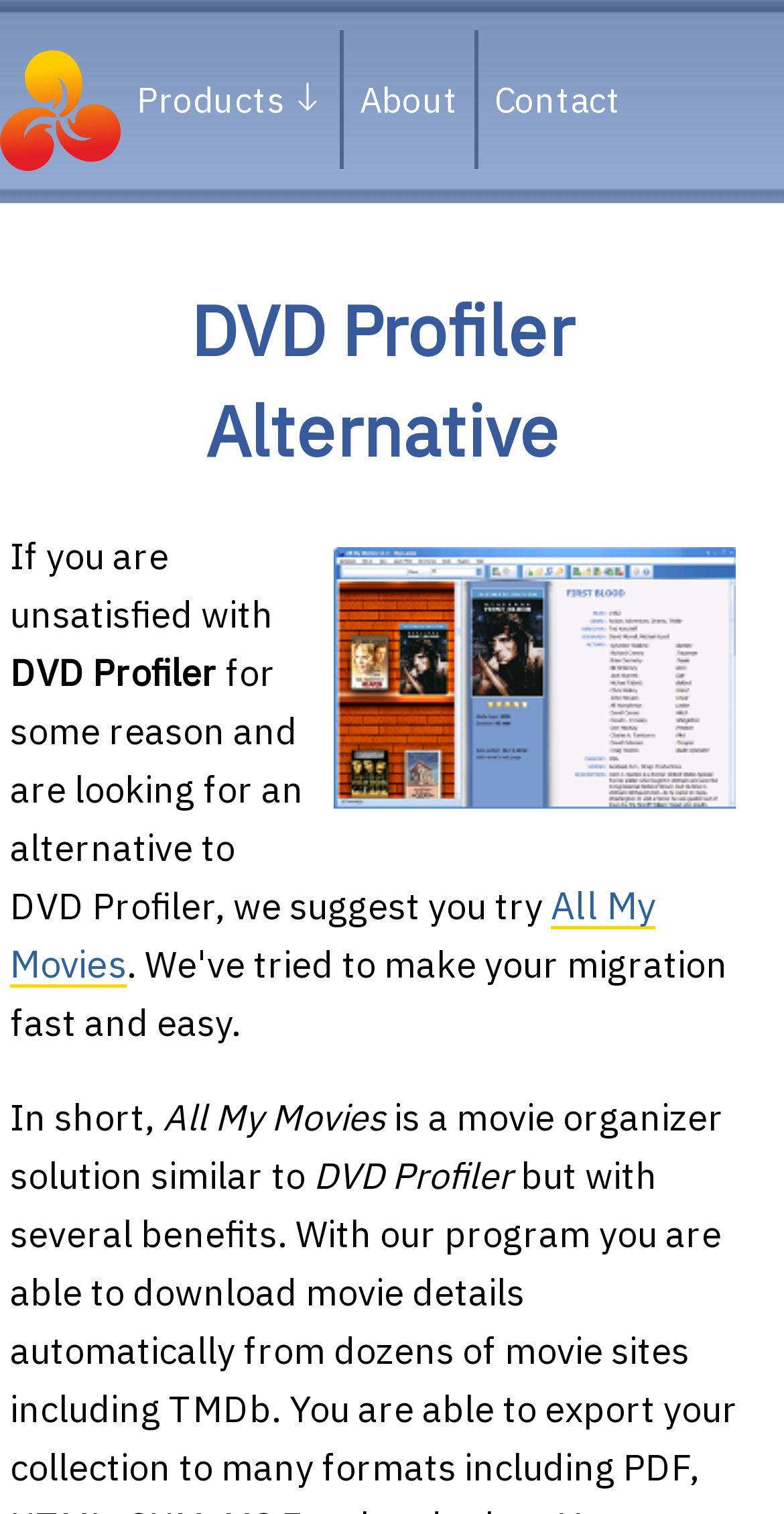How many navigation links are at the top?
Please provide a single word or phrase based on the screenshot.

3